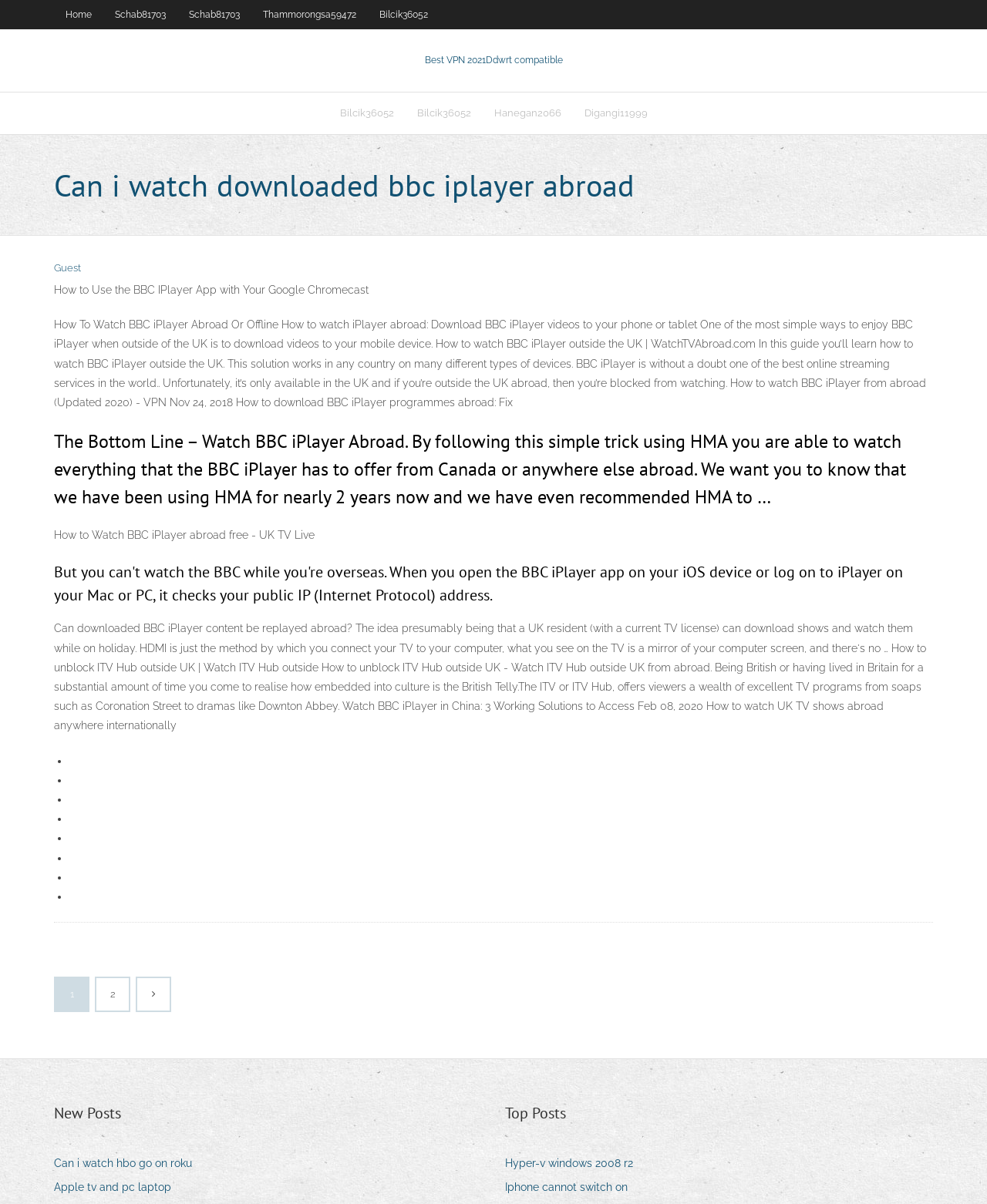Based on the provided description, "Digangi11999", find the bounding box of the corresponding UI element in the screenshot.

[0.58, 0.077, 0.668, 0.111]